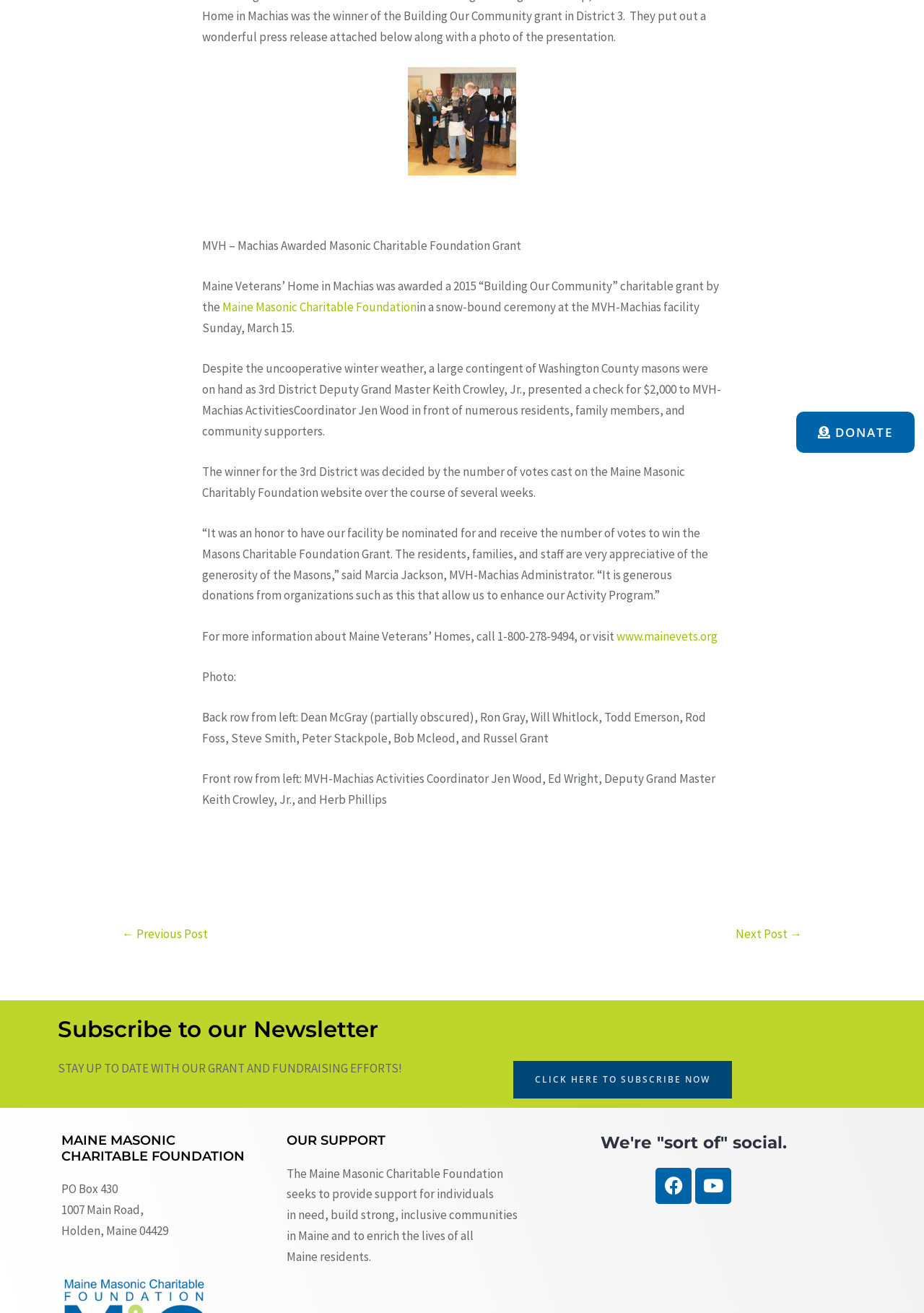Provide the bounding box coordinates of the HTML element this sentence describes: "Next Post →". The bounding box coordinates consist of four float numbers between 0 and 1, i.e., [left, top, right, bottom].

[0.796, 0.702, 0.868, 0.723]